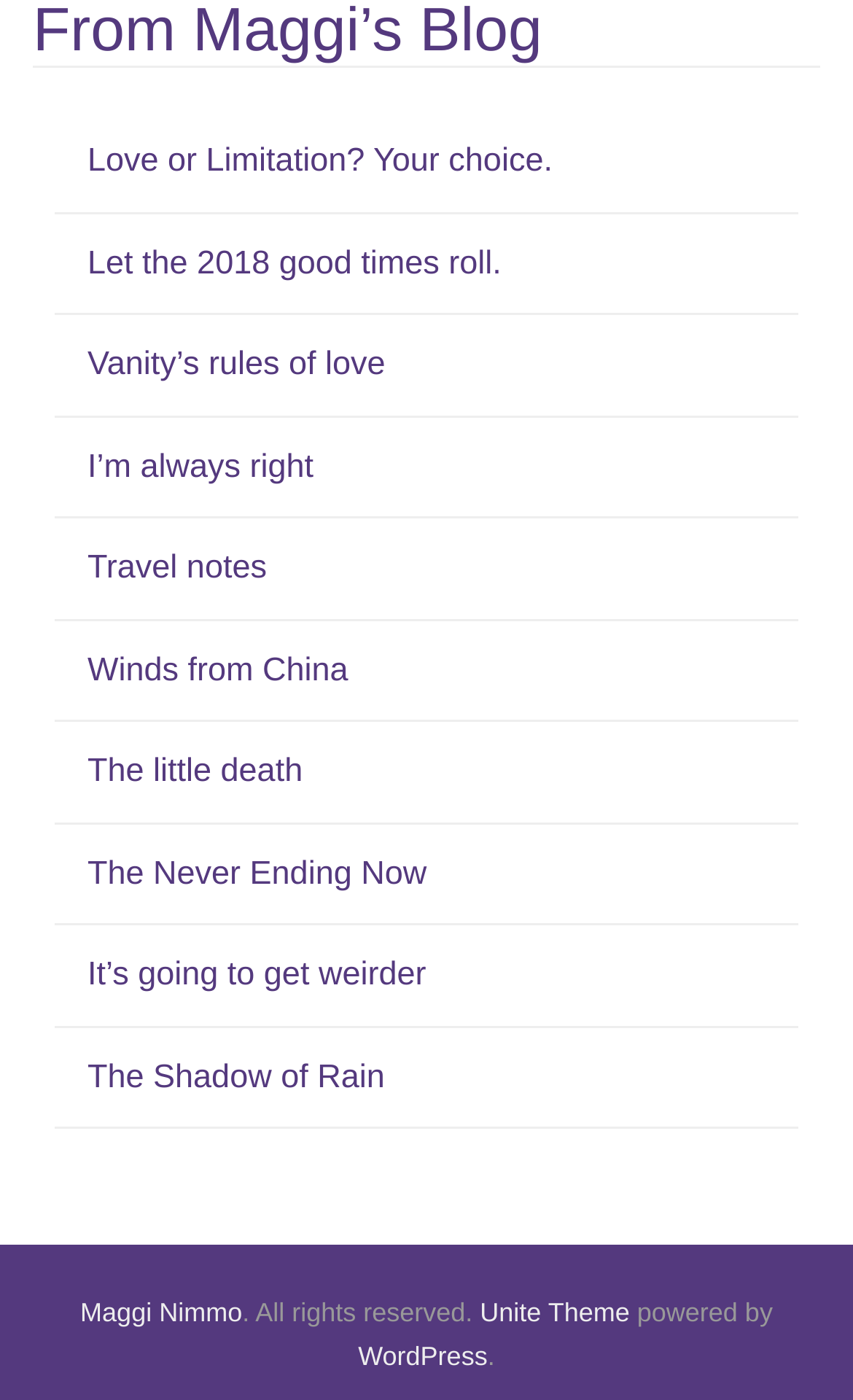Determine the bounding box coordinates of the clickable region to carry out the instruction: "Click on 'Love or Limitation? Your choice.'".

[0.103, 0.102, 0.648, 0.128]